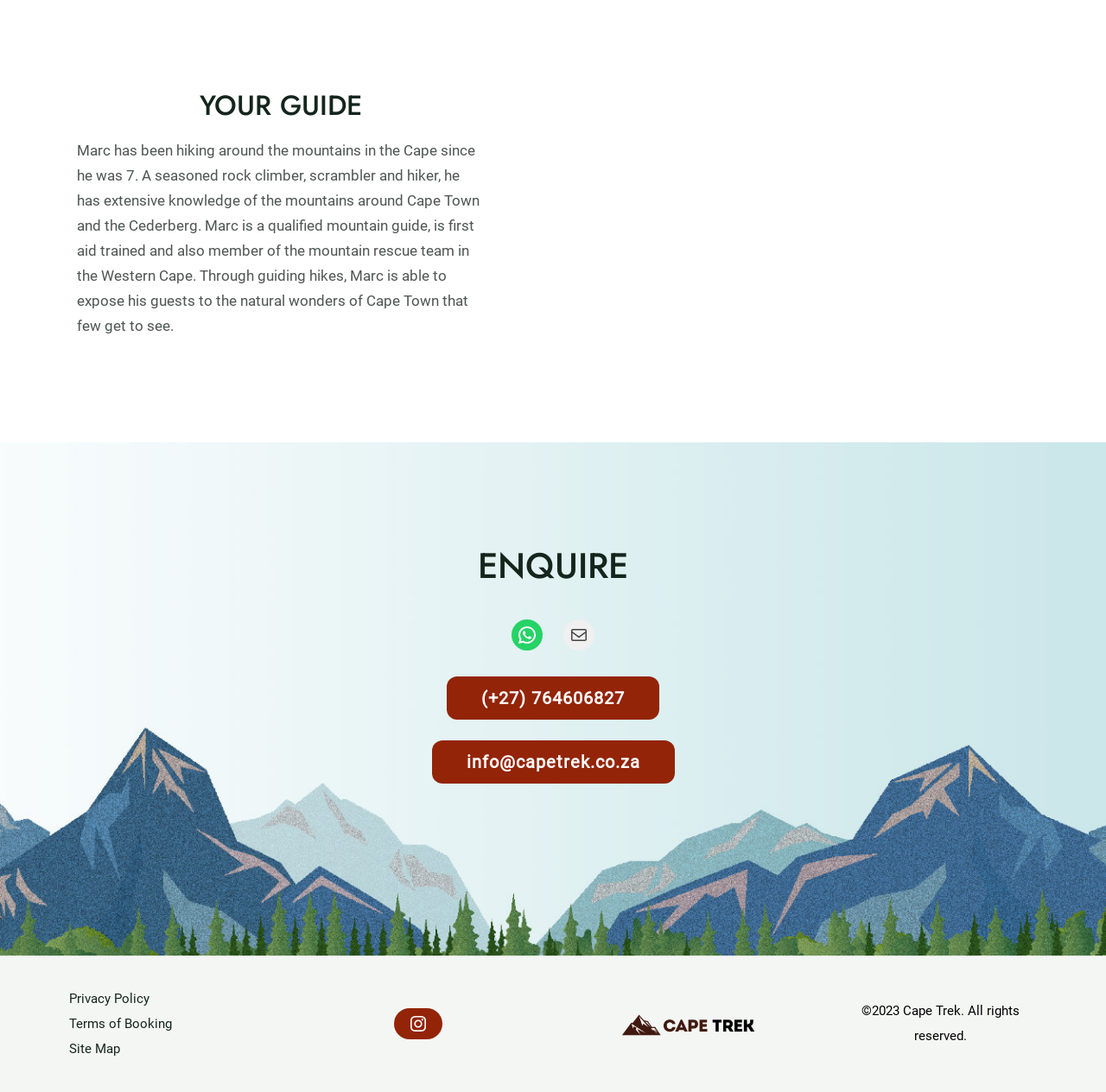Who is the mountain guide?
Using the image as a reference, deliver a detailed and thorough answer to the question.

The webpage describes Marc as a seasoned rock climber, scrambler, and hiker with extensive knowledge of the mountains around Cape Town and the Cederberg. He is a qualified mountain guide, first aid trained, and a member of the mountain rescue team in the Western Cape.